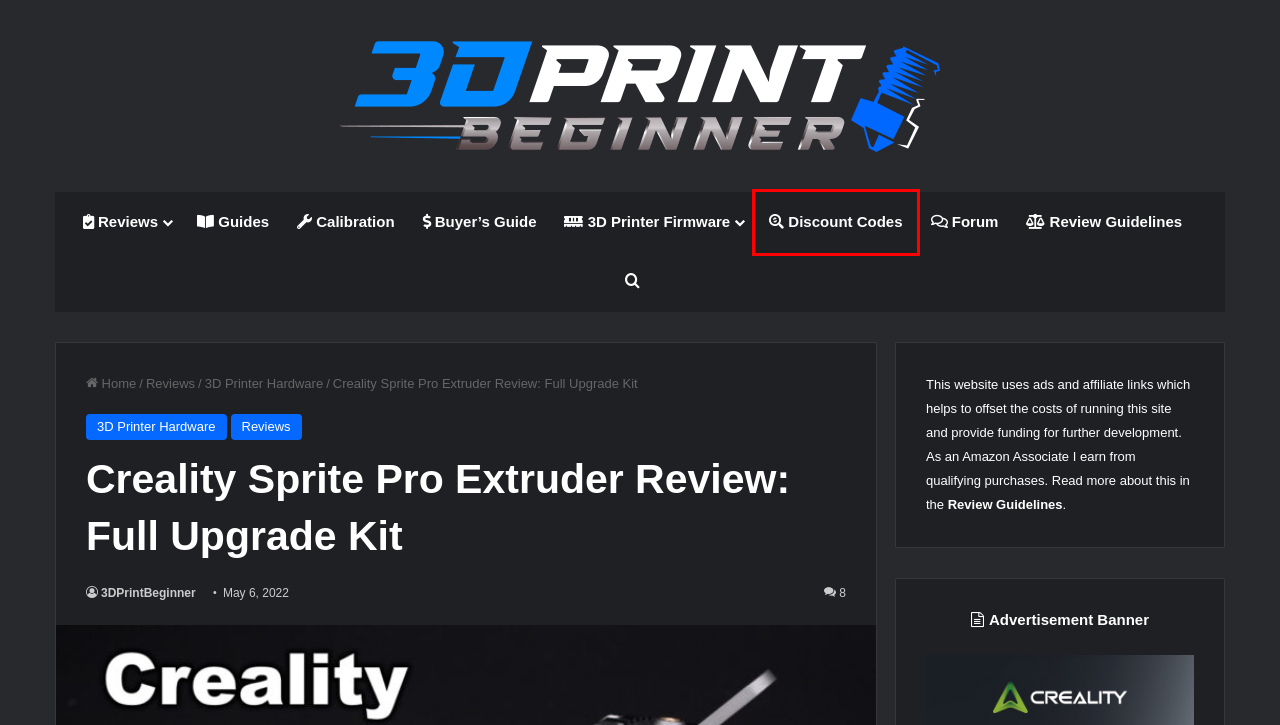Assess the screenshot of a webpage with a red bounding box and determine which webpage description most accurately matches the new page after clicking the element within the red box. Here are the options:
A. Reviews | 3D Print Beginner
B. 3DPrintBeginner Forum - A place for discussing 3D printing related topics
C. Discount Codes | 3D Print Beginner
D. 3D Printer Calibration | 3D Print Beginner
E. Buyer's Guide | 3D Print Beginner
F. Guides | 3D Print Beginner
G. 3D Printer Firmware | 3D Print Beginner
H. Review Guidelines | 3D Print Beginner

C